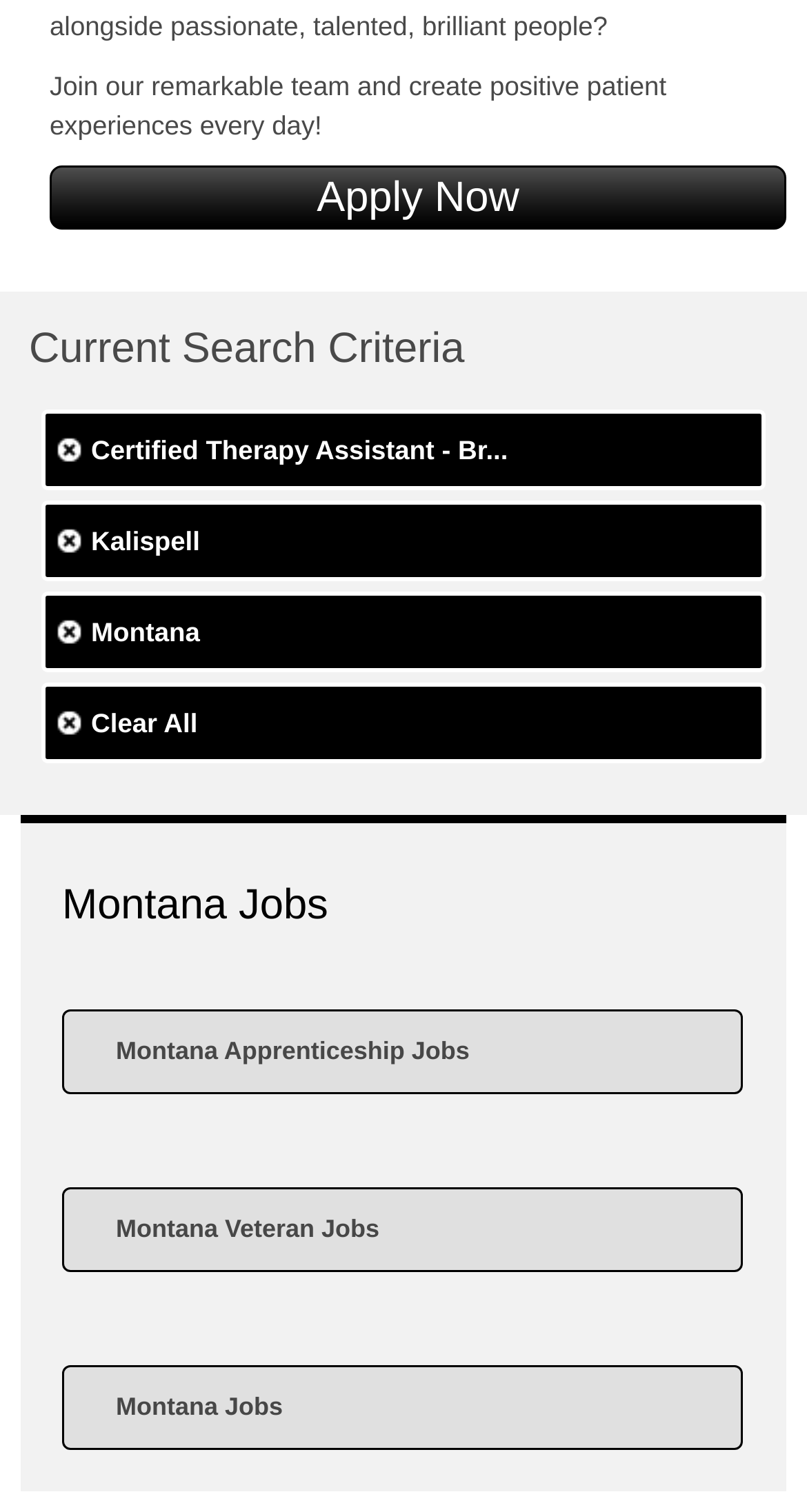Bounding box coordinates are given in the format (top-left x, top-left y, bottom-right x, bottom-right y). All values should be floating point numbers between 0 and 1. Provide the bounding box coordinate for the UI element described as: Montana Apprenticeship Jobs

[0.077, 0.667, 0.92, 0.723]